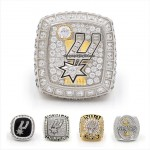Please provide a brief answer to the following inquiry using a single word or phrase:
What does the ring serve as?

Symbol of pride and accomplishment